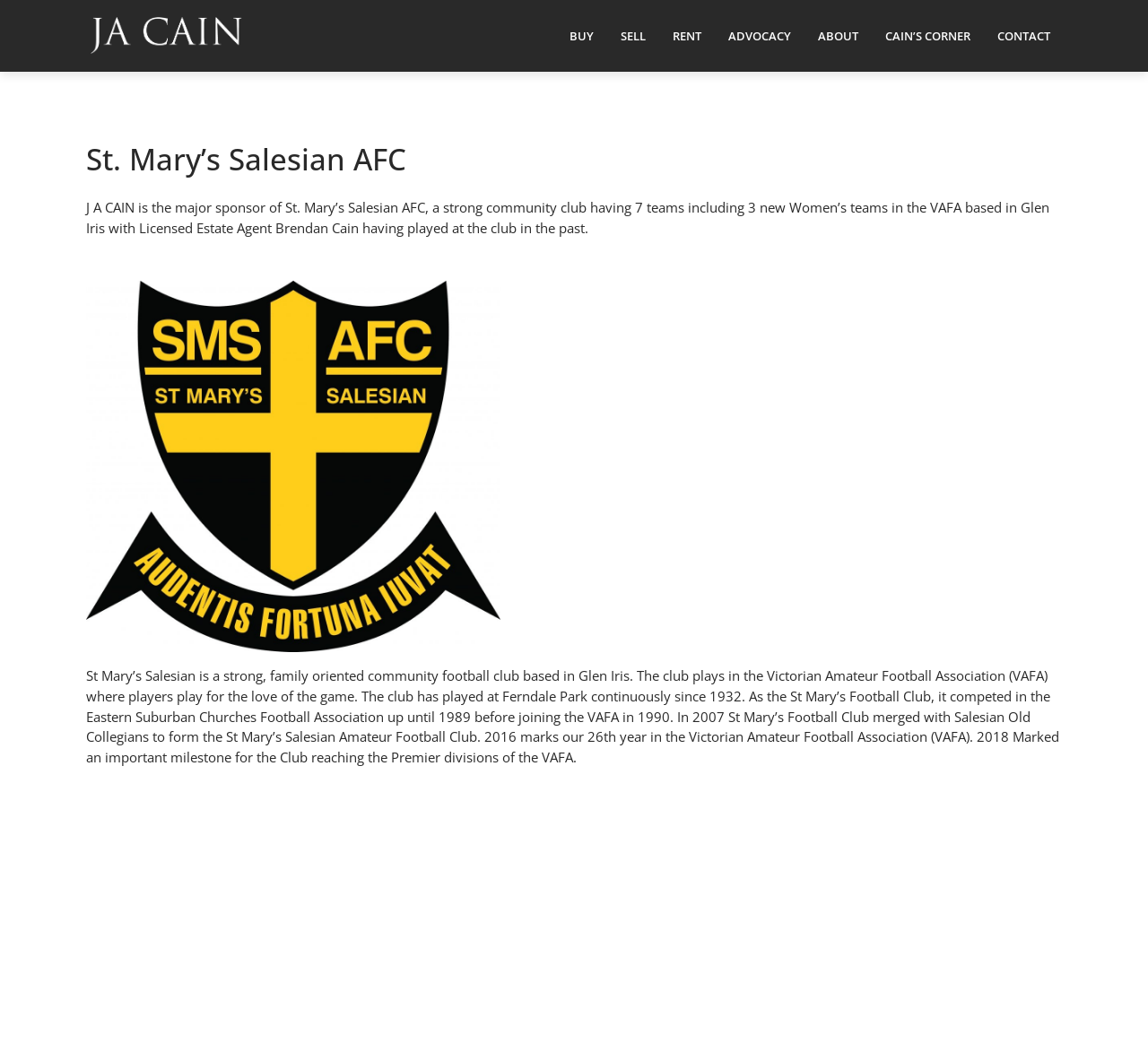Can you find the bounding box coordinates of the area I should click to execute the following instruction: "Click on J A CAIN Real Estate"?

[0.075, 0.006, 0.216, 0.062]